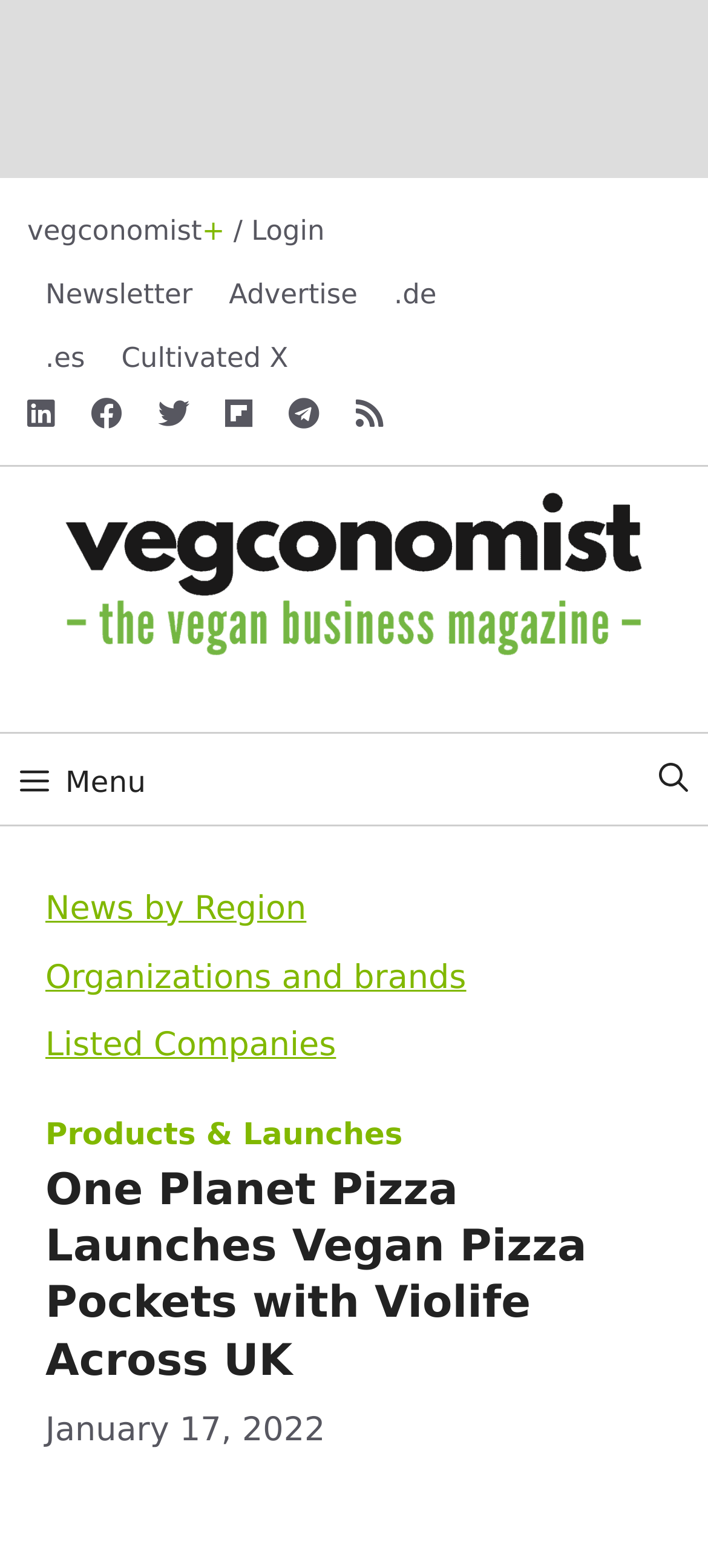Please find the bounding box coordinates of the element that must be clicked to perform the given instruction: "View news by region". The coordinates should be four float numbers from 0 to 1, i.e., [left, top, right, bottom].

[0.064, 0.567, 0.433, 0.592]